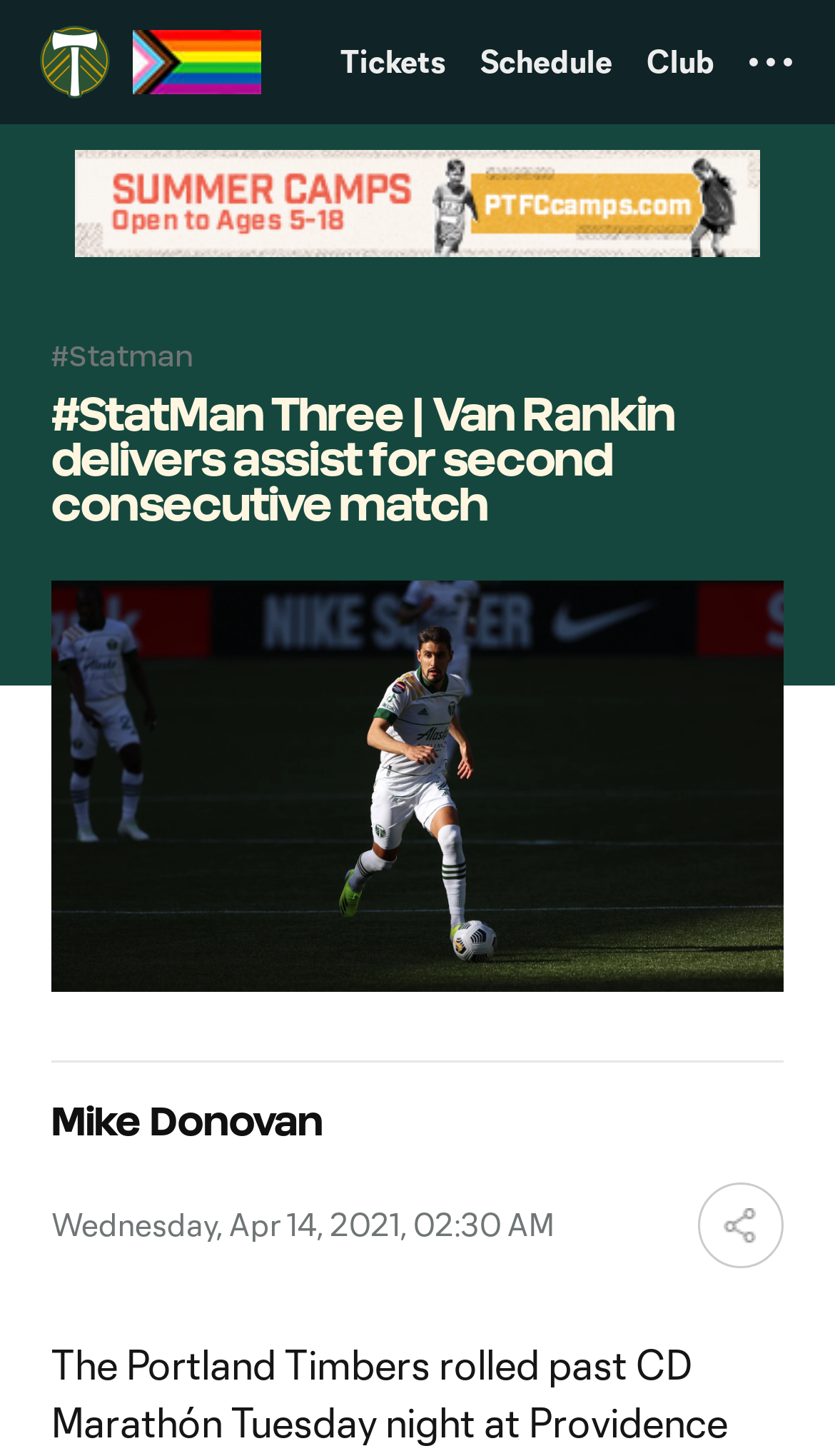Explain the contents of the webpage comprehensively.

The webpage appears to be an article about the Portland Timbers, a soccer team, with a focus on a specific match against CD Marathón. At the top left, there is a link to the Portland Timbers' website, accompanied by a small image of the team's logo. 

Below the logo, there is a search bar with a search button and a close search panel button to the right. The search bar spans almost the entire width of the page. 

To the right of the search bar, there are three links: "Tickets", "Schedule", and "Club", which are likely navigation links to other sections of the website. A toggle overflow menu button is located at the far right.

The main content of the page begins with a heading that reads "#StatMan Three | Van Rankin delivers assist for second consecutive match". Below the heading, there is a large image of a soccer player, Josecarlos Van Rankin, in action during the match. The image takes up most of the page's width.

Above the image, there is a small text "Mike Donovan" and a timestamp "Wednesday, Apr 14, 2021, 02:30 AM" below the image. At the bottom right of the image, there is a small icon.

There are two advertisements on the page, one at the top and one at the bottom, which take up a significant portion of the page's height.